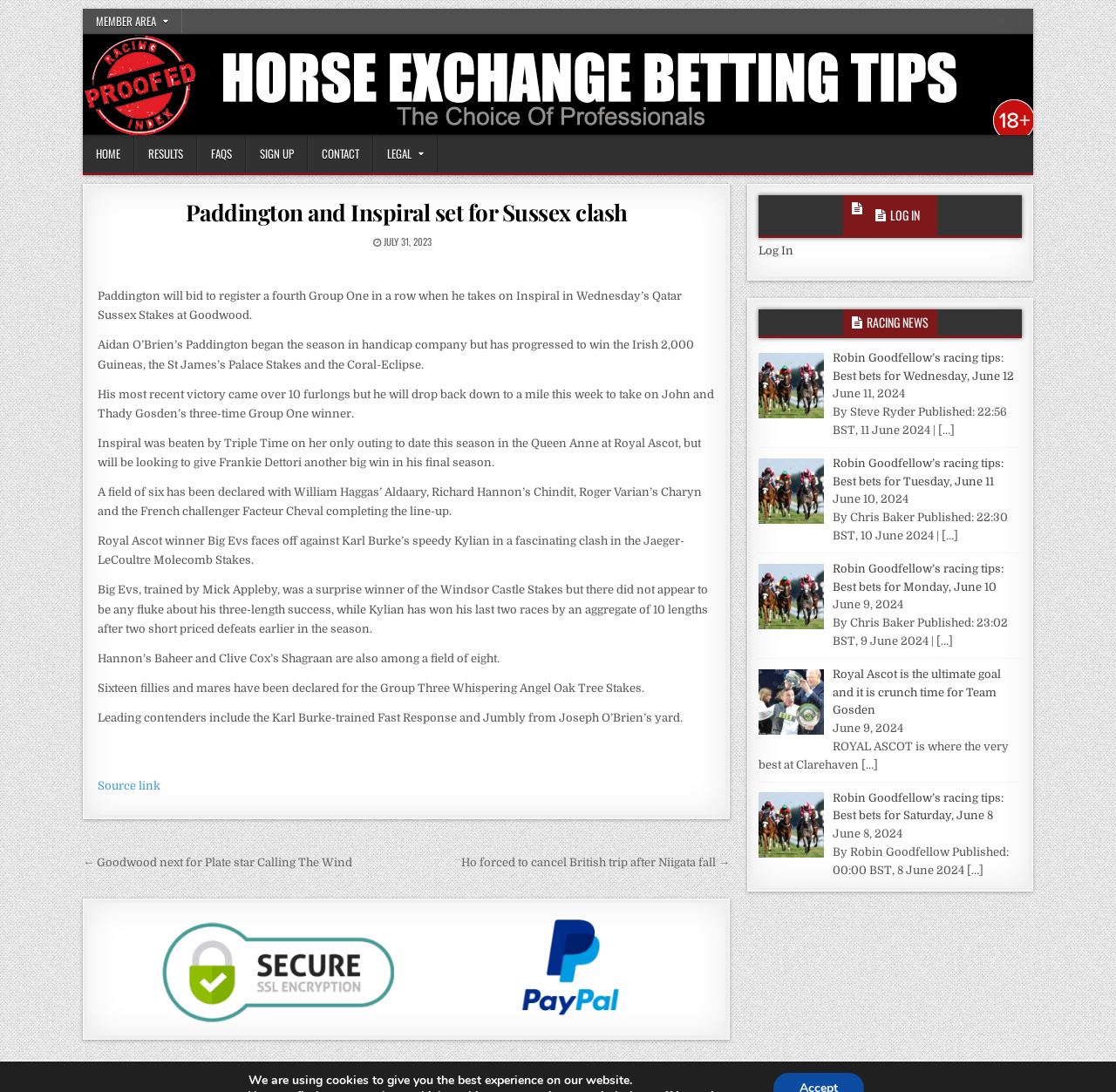Determine the bounding box coordinates for the area that should be clicked to carry out the following instruction: "Click the 'Log In' link".

[0.68, 0.223, 0.711, 0.235]